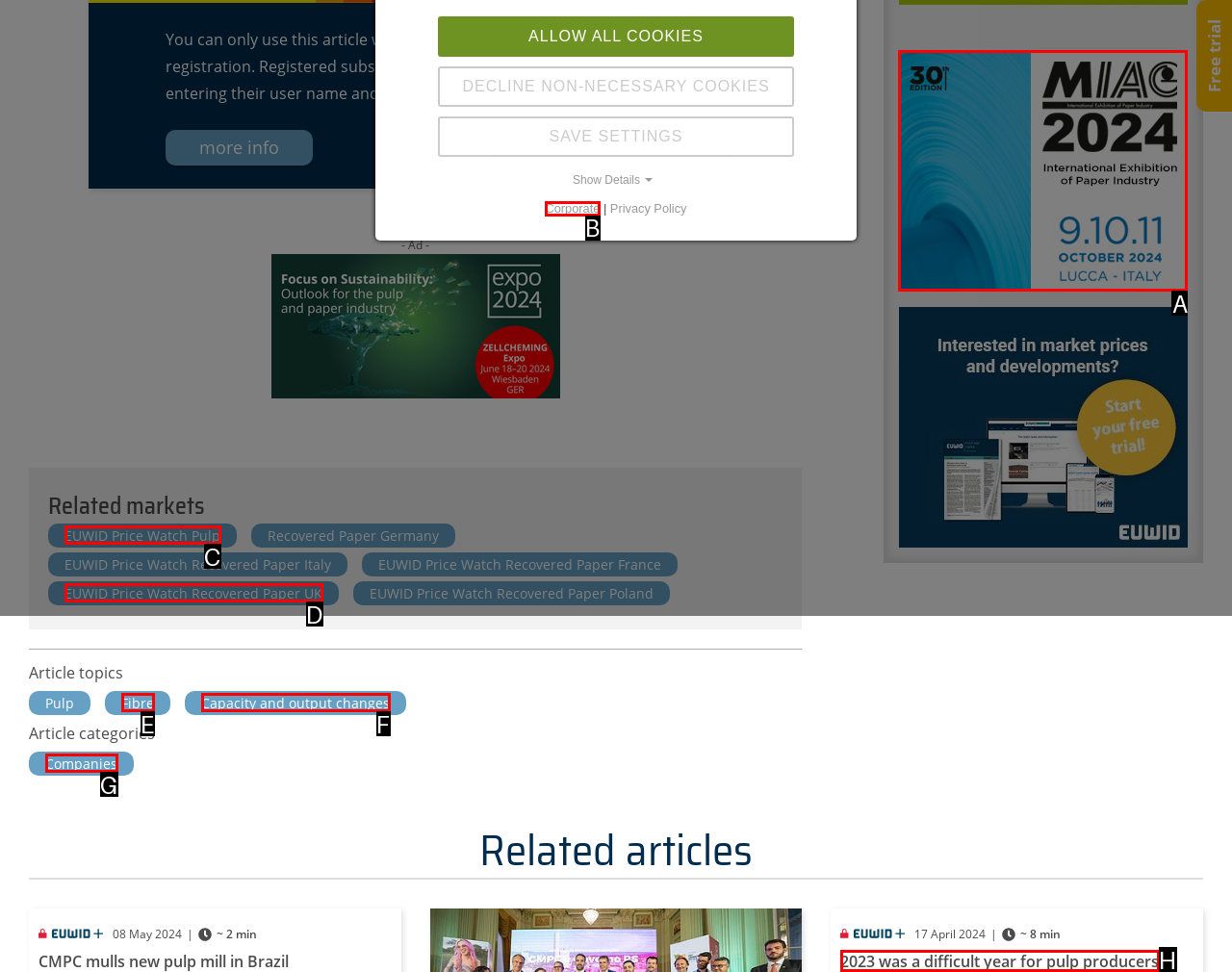What letter corresponds to the UI element described here: Friends of Ontario Parks
Reply with the letter from the options provided.

None